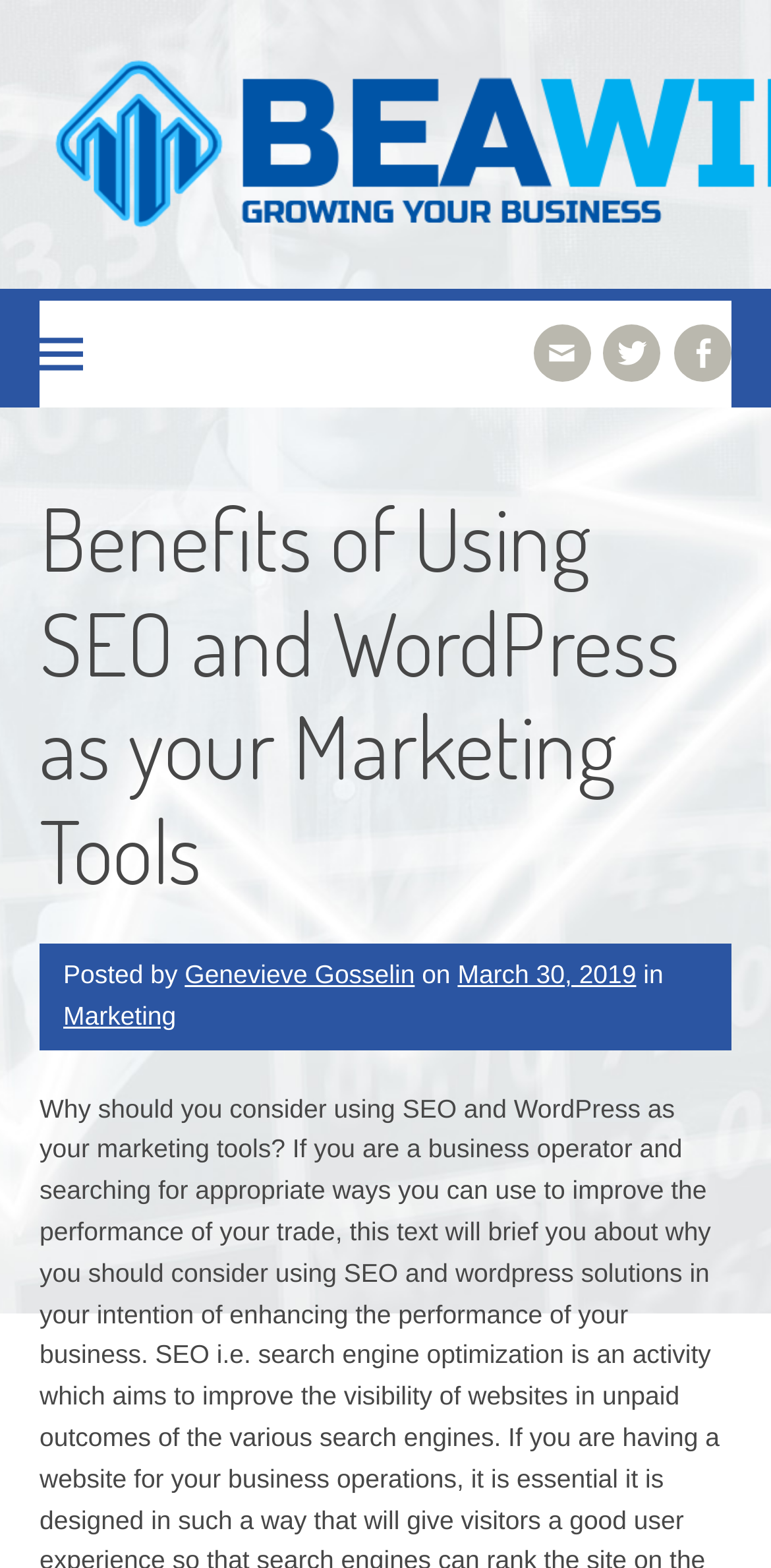Find and provide the bounding box coordinates for the UI element described here: "815.726.6600". The coordinates should be given as four float numbers between 0 and 1: [left, top, right, bottom].

None